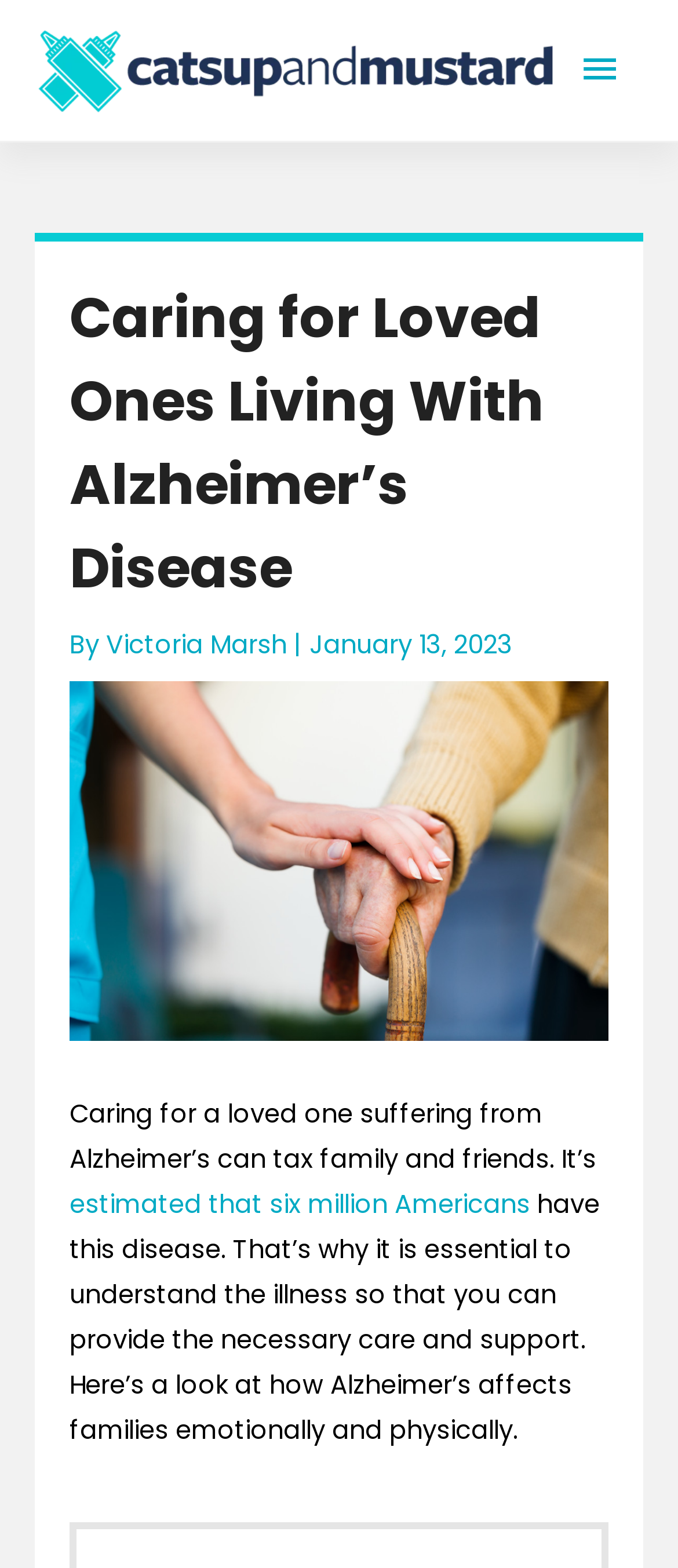Locate the bounding box coordinates for the element described below: "estimated that six million Americans". The coordinates must be four float values between 0 and 1, formatted as [left, top, right, bottom].

[0.103, 0.757, 0.782, 0.779]